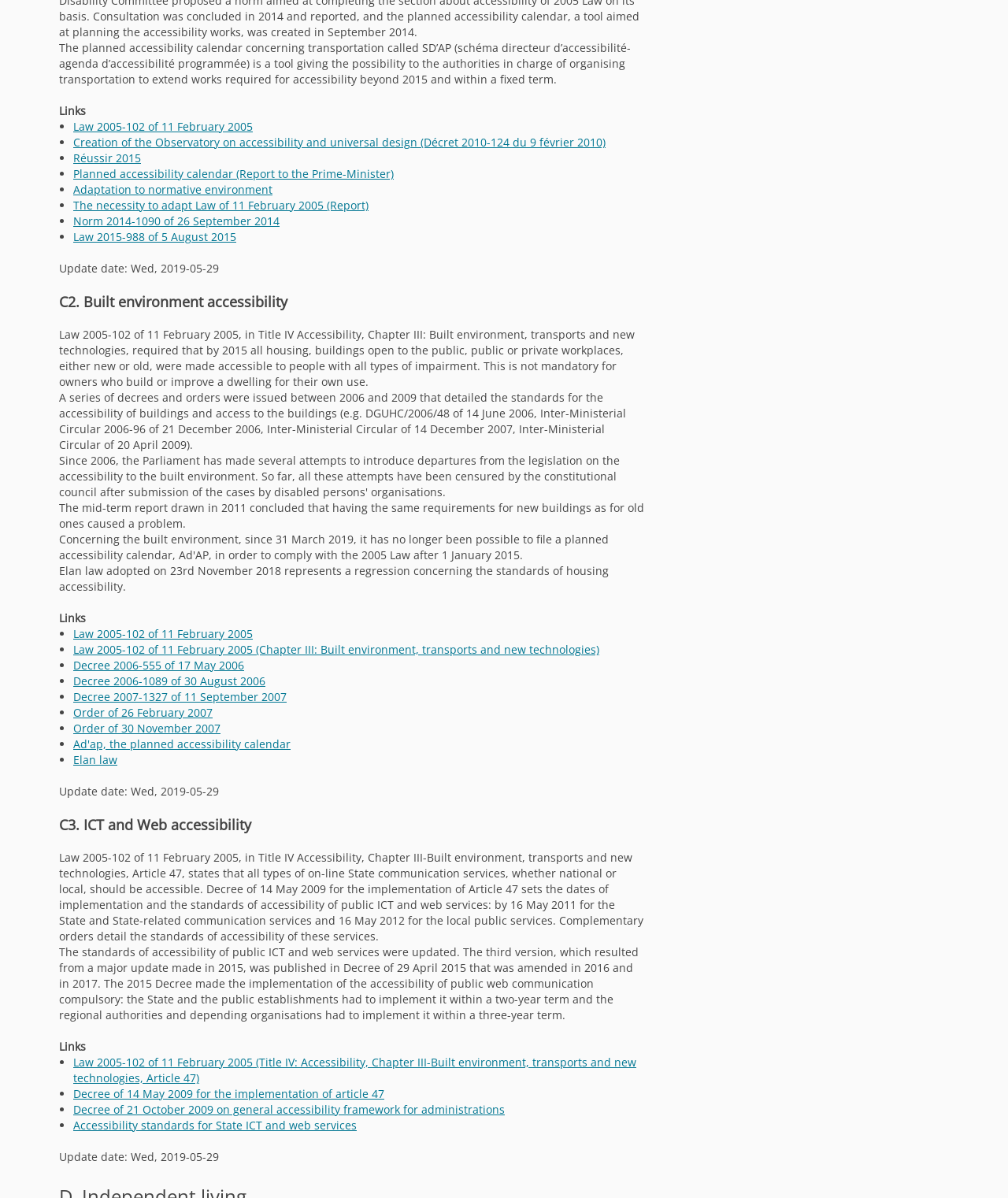What is the purpose of Law 2005-102?
Craft a detailed and extensive response to the question.

According to the webpage, Law 2005-102 of 11 February 2005 required that by 2015 all housing, buildings open to the public, public or private workplaces, either new or old, were made accessible to people with all types of impairment.